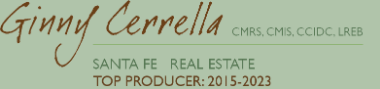What is the time period of Ginny Cerrella's top producer status?
Using the image, elaborate on the answer with as much detail as possible.

The phrase 'TOP PRODUCER: 2015-2023' suggests that Ginny Cerrella has been a top producer in the real estate field for the past several years, specifically from 2015 to 2023.